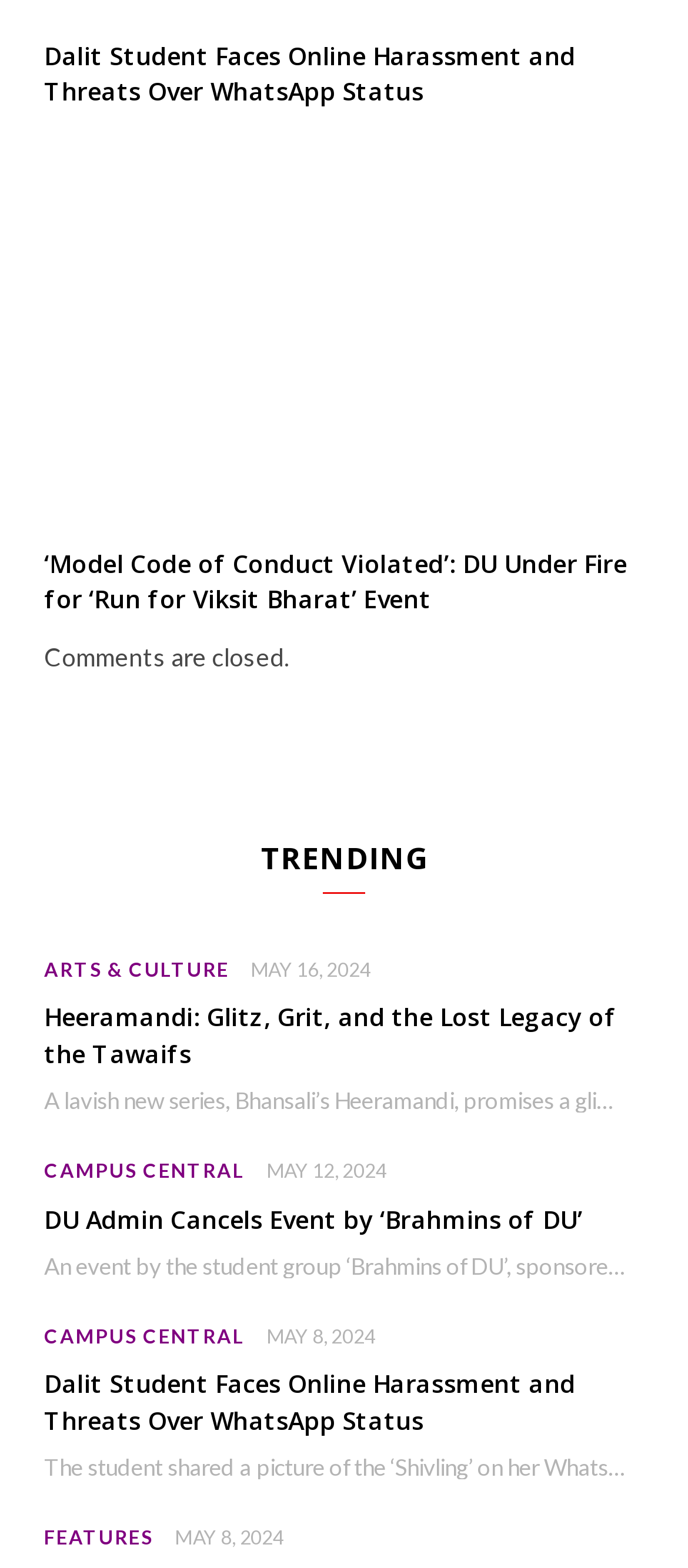Locate the bounding box coordinates of the clickable region to complete the following instruction: "check the trending news."

[0.064, 0.537, 0.936, 0.57]